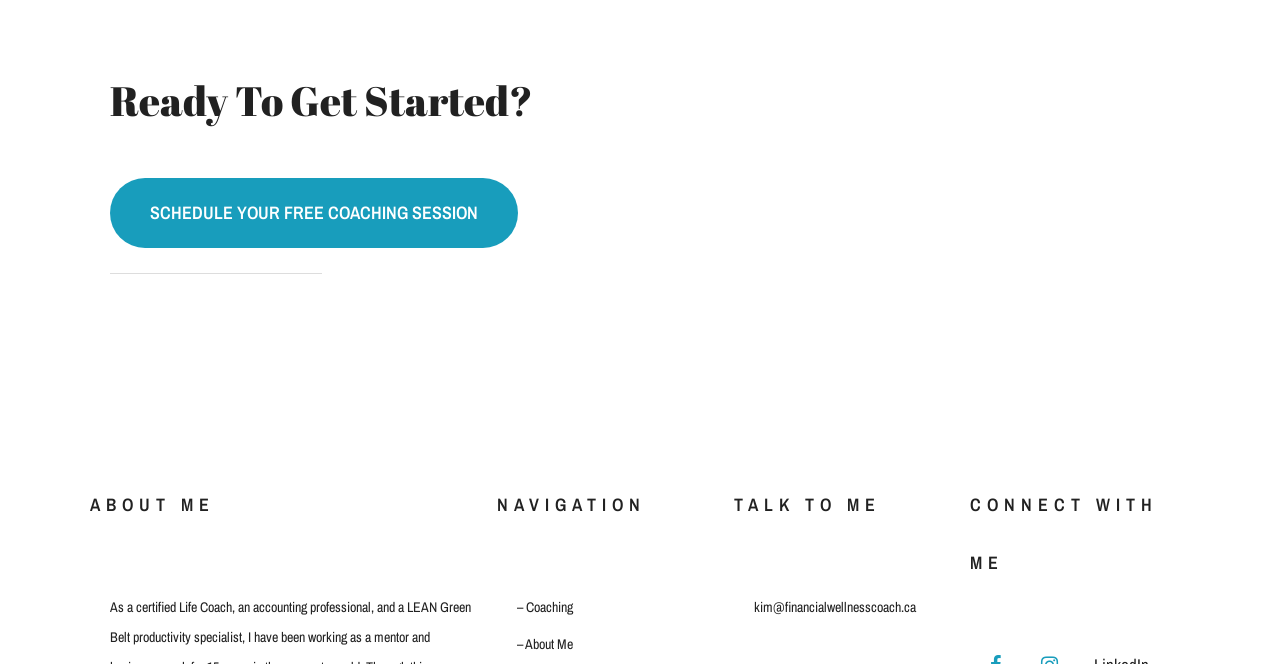Answer briefly with one word or phrase:
What is the main topic of the webpage?

Financial Wellness Coaching